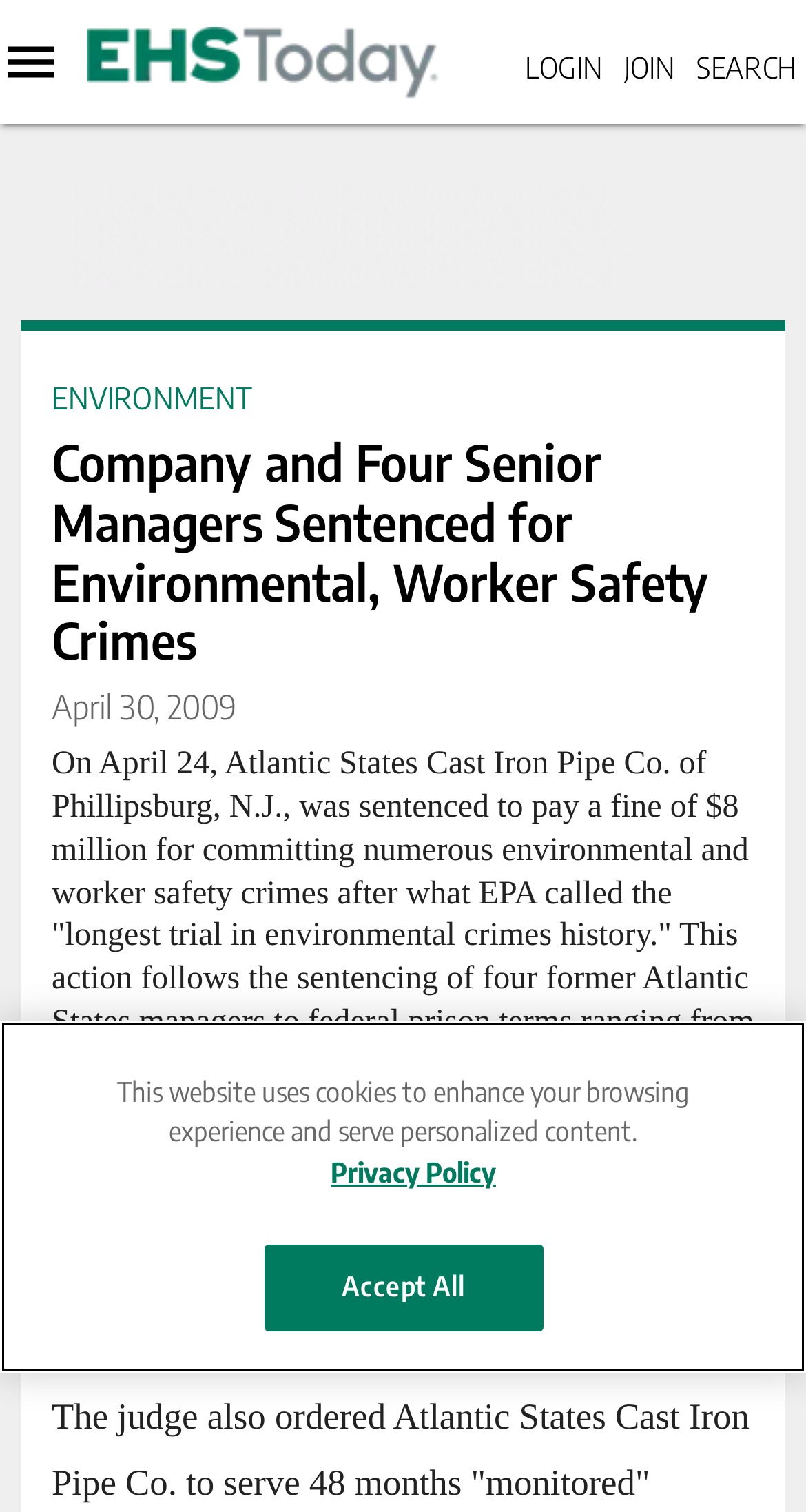Give the bounding box coordinates for the element described as: "Safety Leadership Conference".

[0.0, 0.834, 0.082, 0.881]